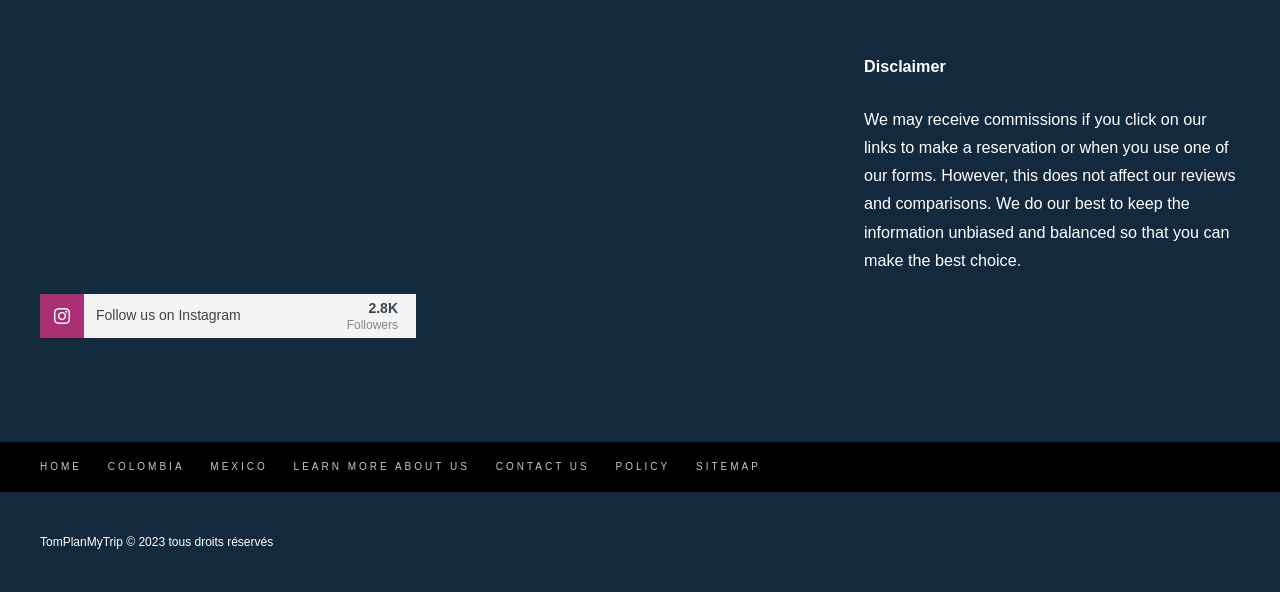Pinpoint the bounding box coordinates of the area that must be clicked to complete this instruction: "Learn more about rafting".

[0.121, 0.363, 0.249, 0.458]